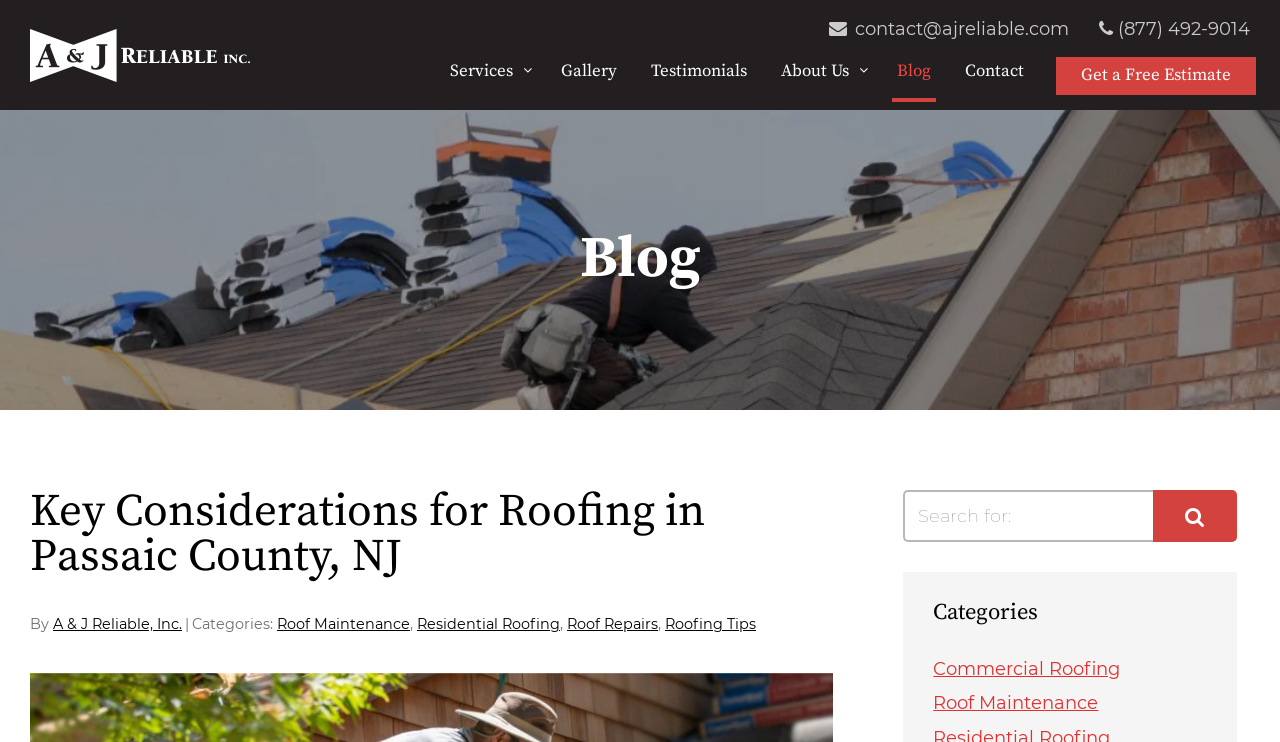What is the company name in the logo? Using the information from the screenshot, answer with a single word or phrase.

A & J Reliable